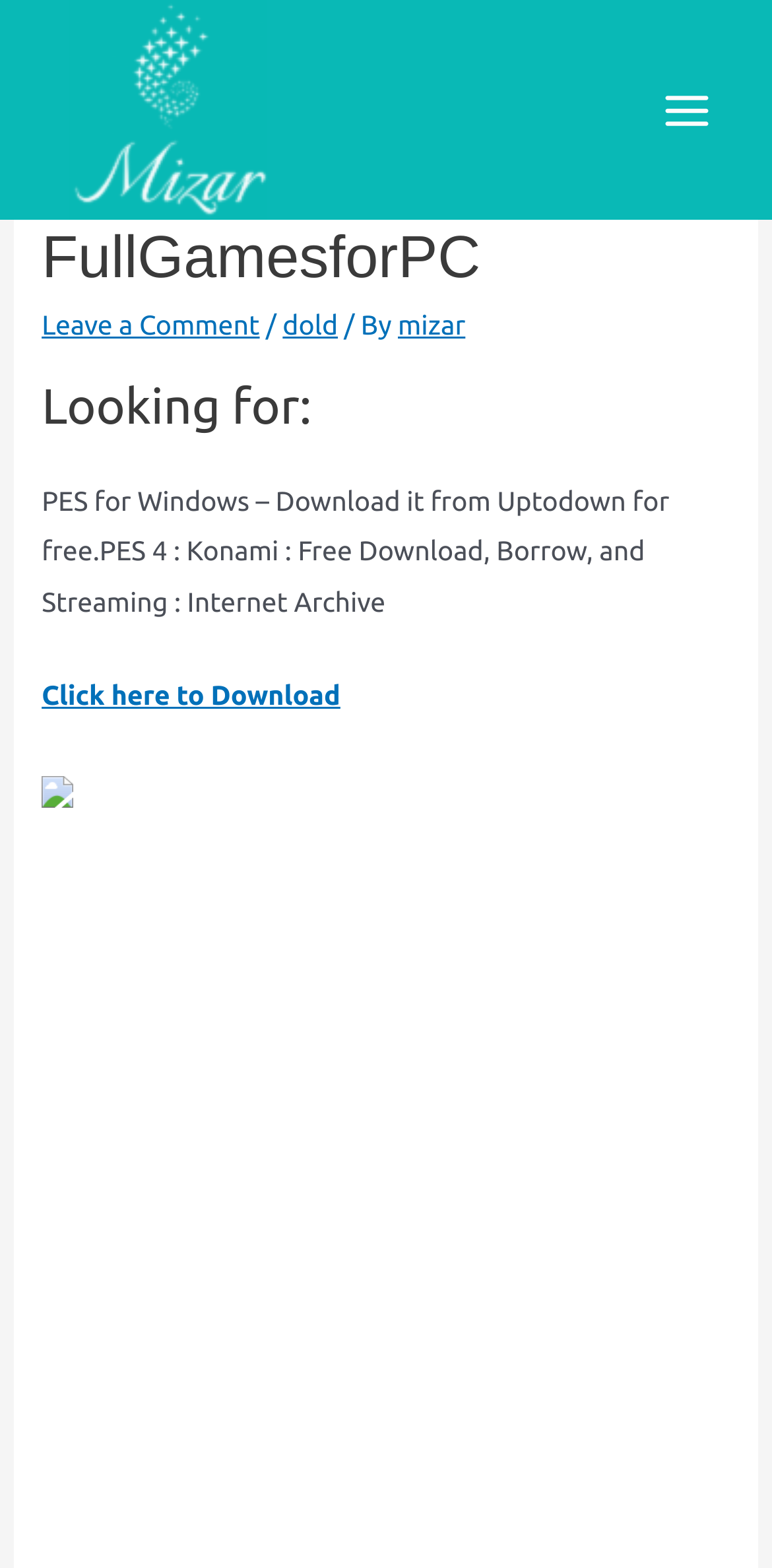Please use the details from the image to answer the following question comprehensively:
Can users leave a comment on the webpage?

By analyzing the webpage content, I found a link element with the text 'Leave a Comment' which suggests that users can leave a comment on the webpage. This link is located at the top of the webpage, near the header section.